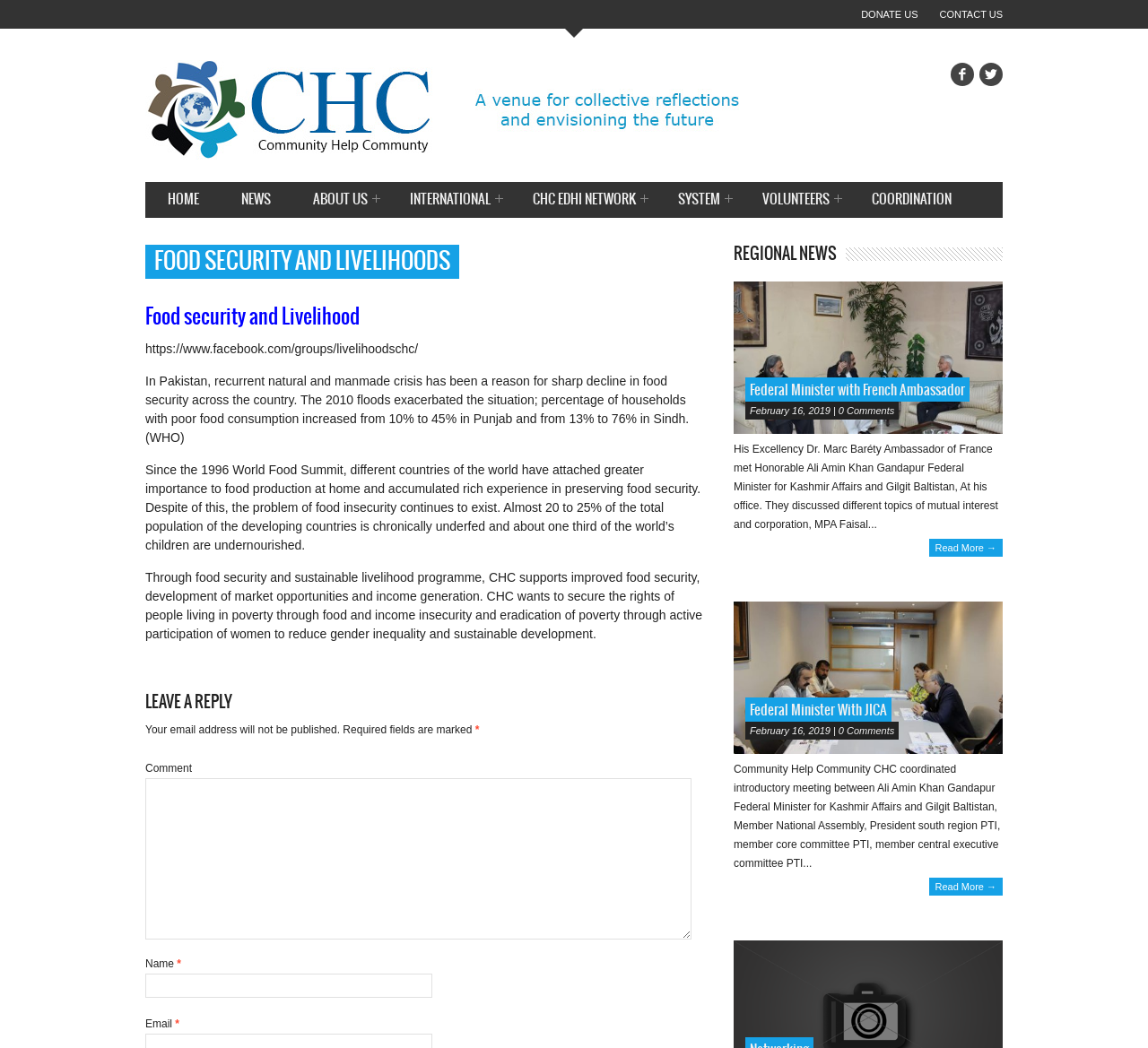How many social media links are there?
Examine the webpage screenshot and provide an in-depth answer to the question.

There are two social media links, one with the text '' and bounding box coordinates [0.828, 0.06, 0.848, 0.082], and another with the text '' and bounding box coordinates [0.853, 0.06, 0.873, 0.082].